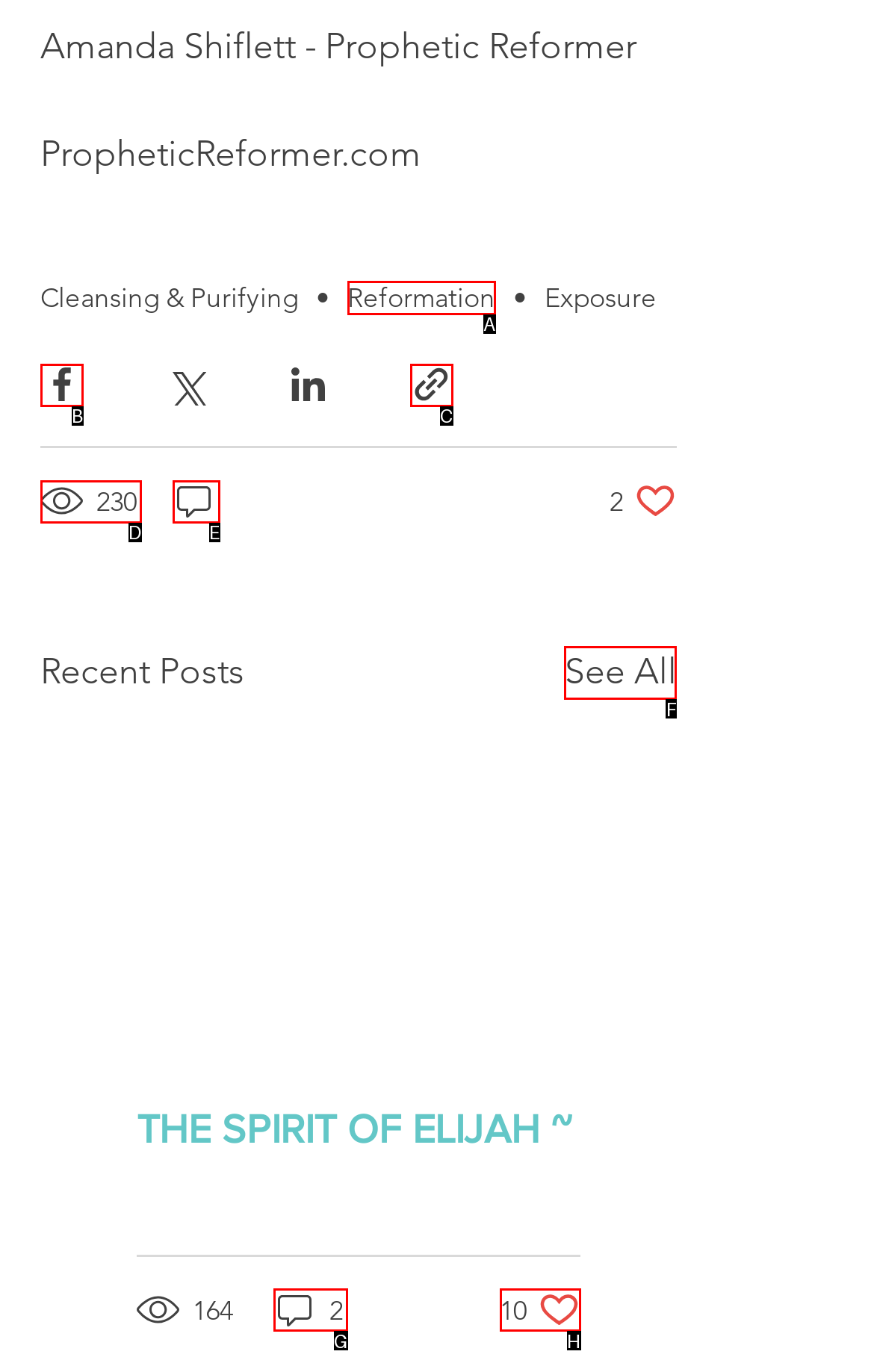Point out the HTML element I should click to achieve the following: Click on See All link Reply with the letter of the selected element.

F